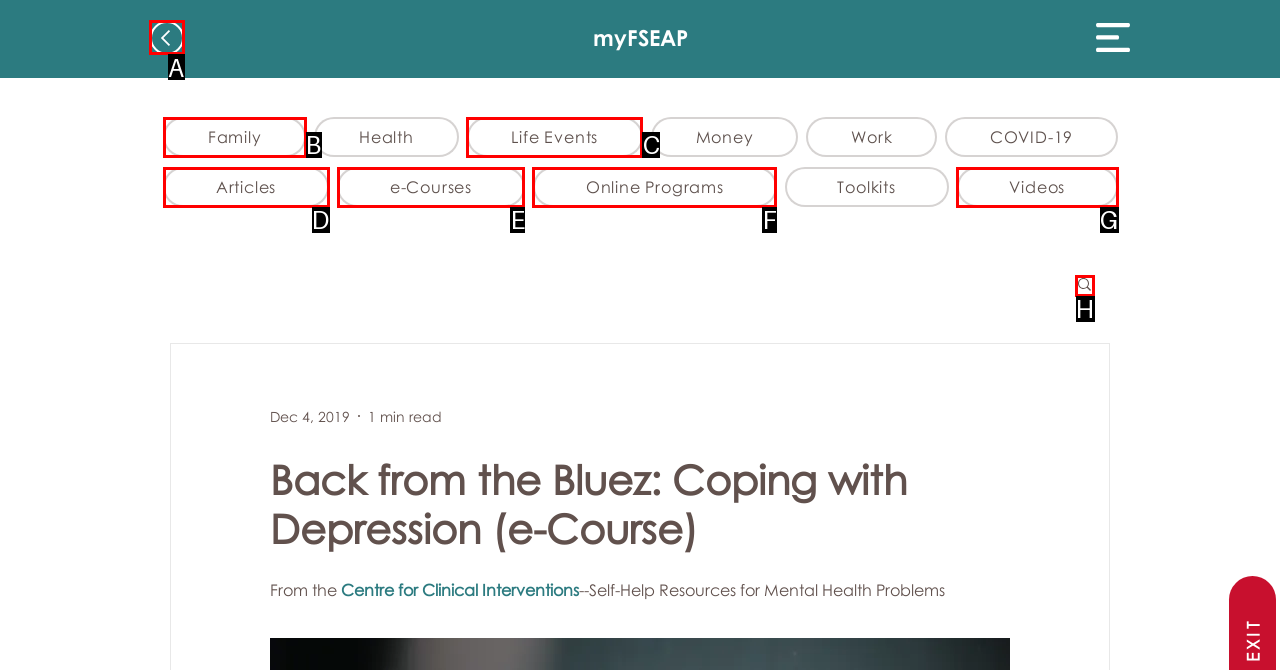Select the letter of the option that should be clicked to achieve the specified task: click the 'Back' button. Respond with just the letter.

A